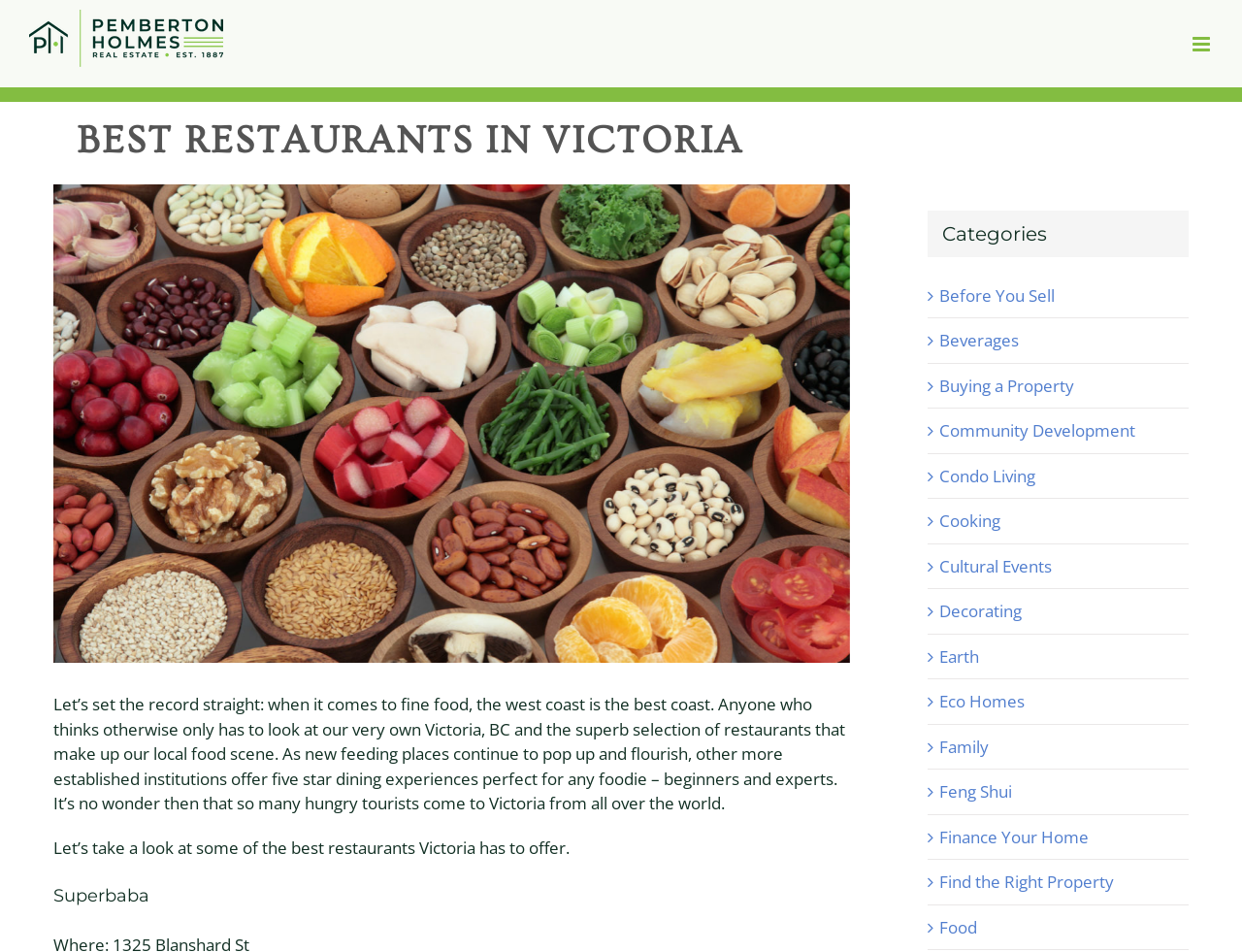Could you indicate the bounding box coordinates of the region to click in order to complete this instruction: "Explore Superbaba".

[0.043, 0.928, 0.684, 0.956]